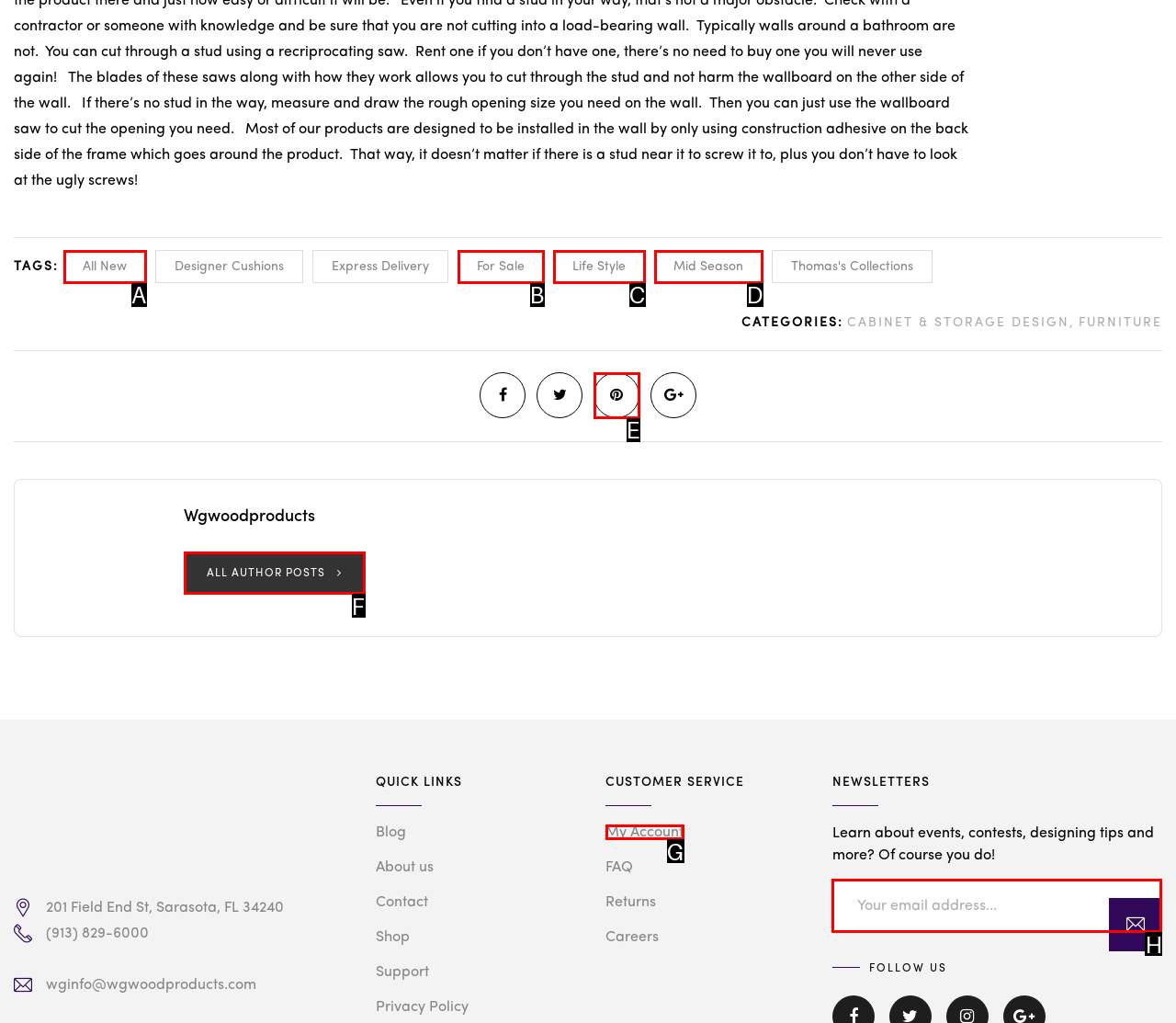Point out the option that aligns with the description: All author posts
Provide the letter of the corresponding choice directly.

F